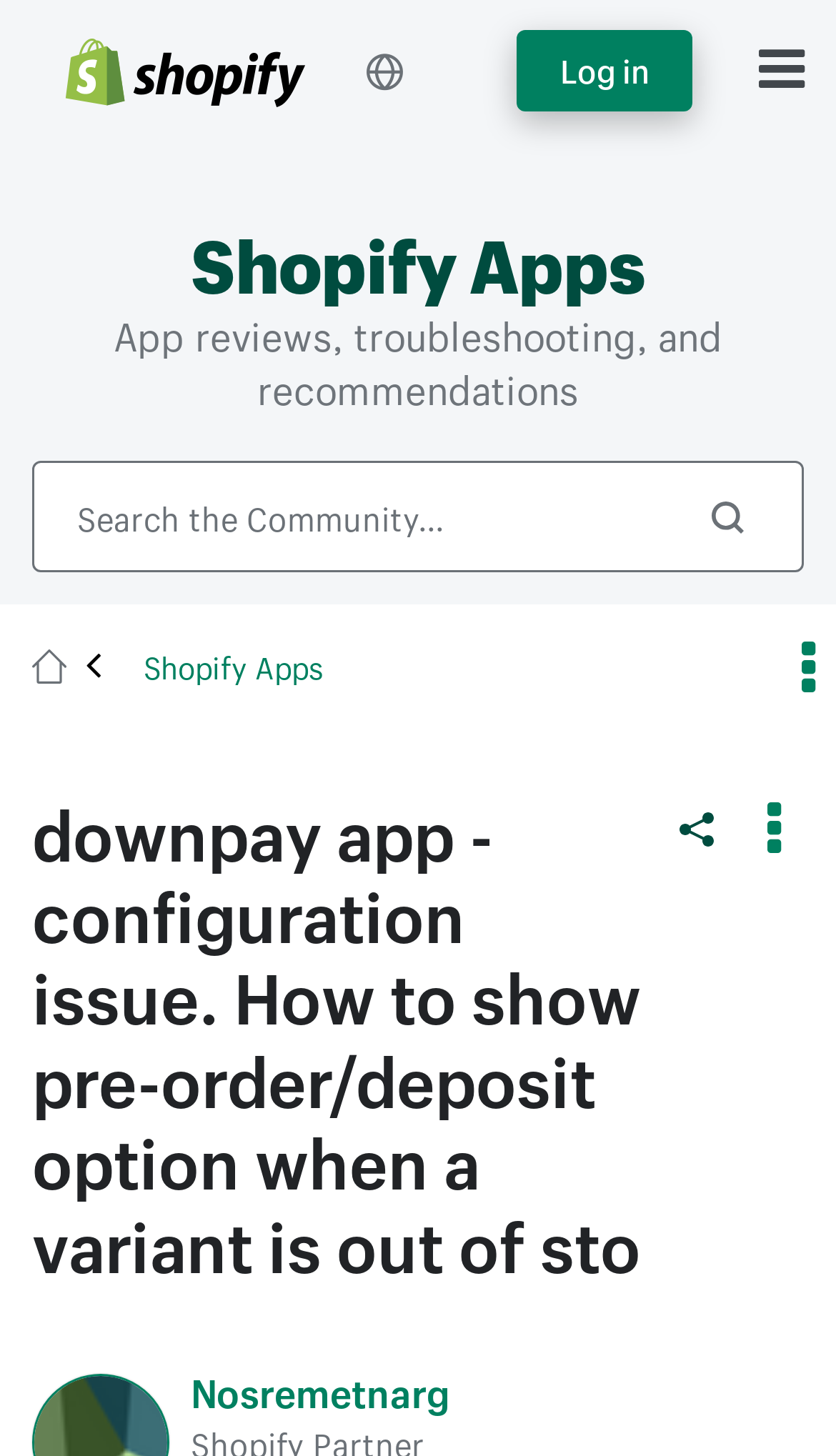Find the bounding box coordinates of the clickable region needed to perform the following instruction: "Visit the Facebook page". The coordinates should be provided as four float numbers between 0 and 1, i.e., [left, top, right, bottom].

None